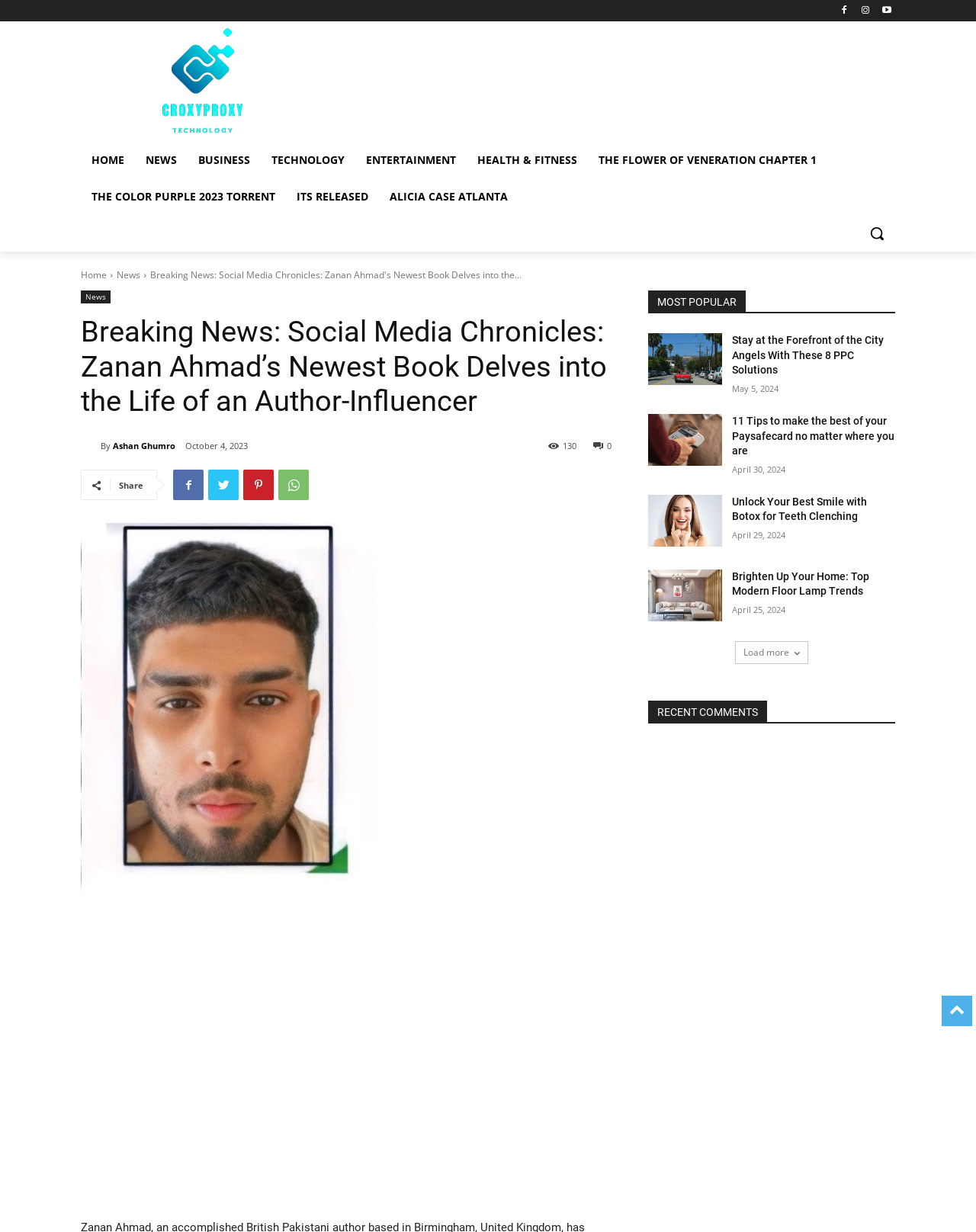Please identify the bounding box coordinates for the region that you need to click to follow this instruction: "View the MOST POPULAR section".

[0.664, 0.236, 0.917, 0.255]